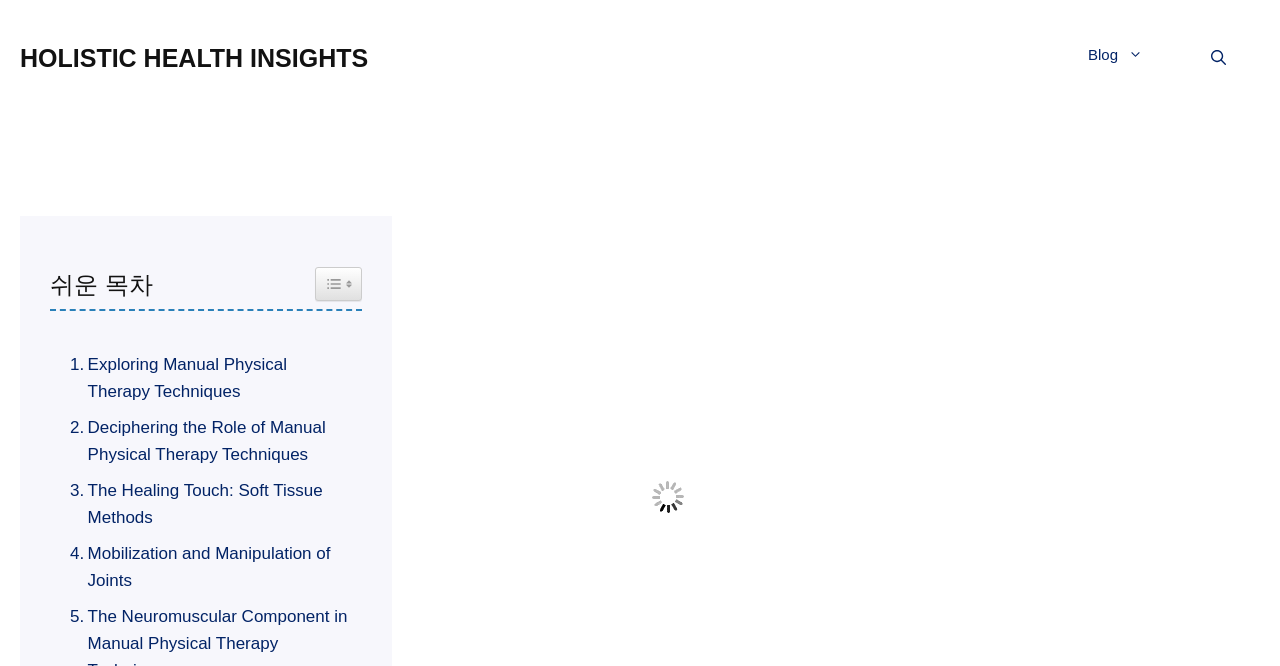Show the bounding box coordinates for the HTML element as described: "Prospectus".

None